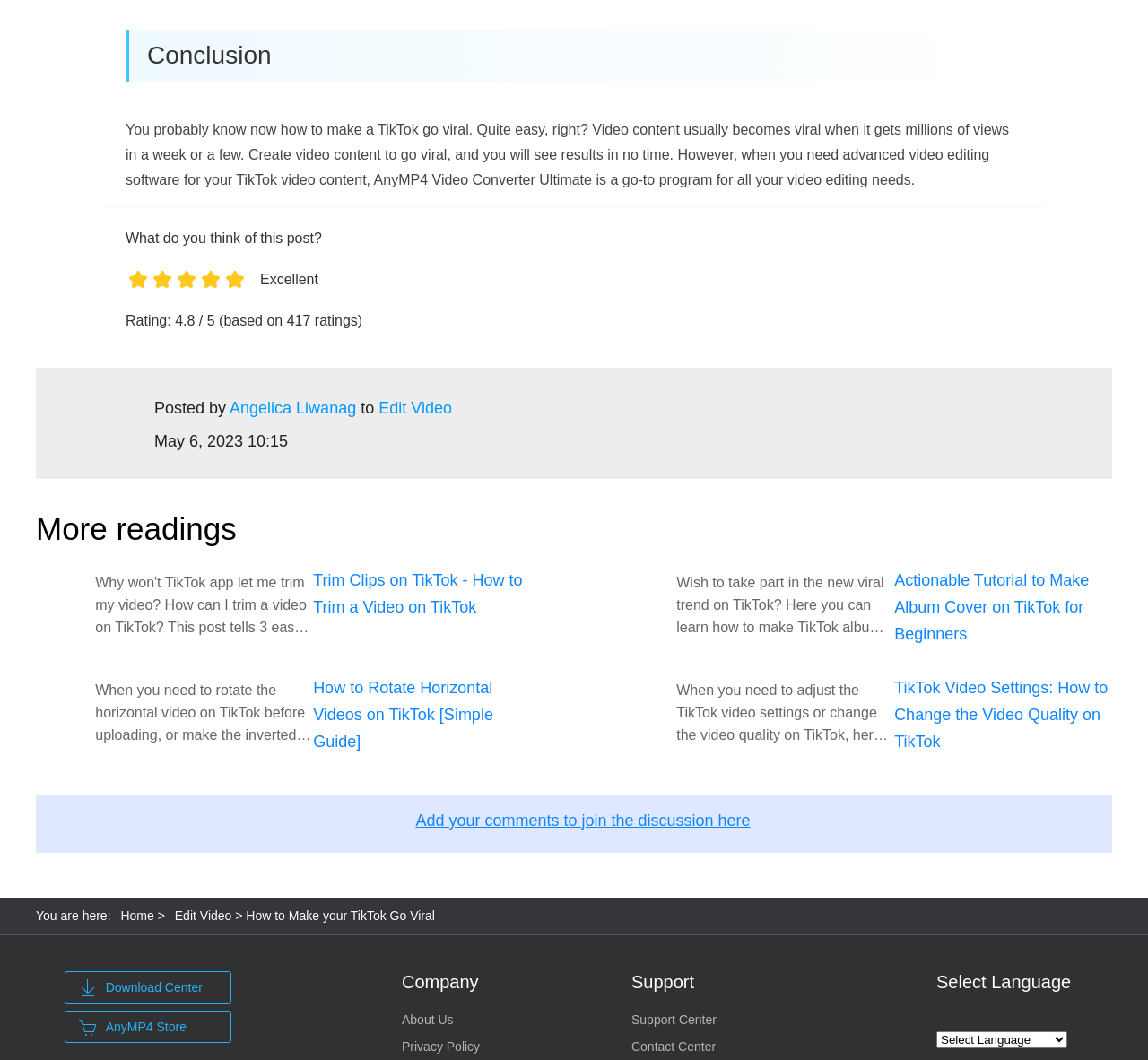Identify the bounding box coordinates of the area that should be clicked in order to complete the given instruction: "Read more about how to make album covers on TikTok". The bounding box coordinates should be four float numbers between 0 and 1, i.e., [left, top, right, bottom].

[0.779, 0.534, 0.969, 0.61]